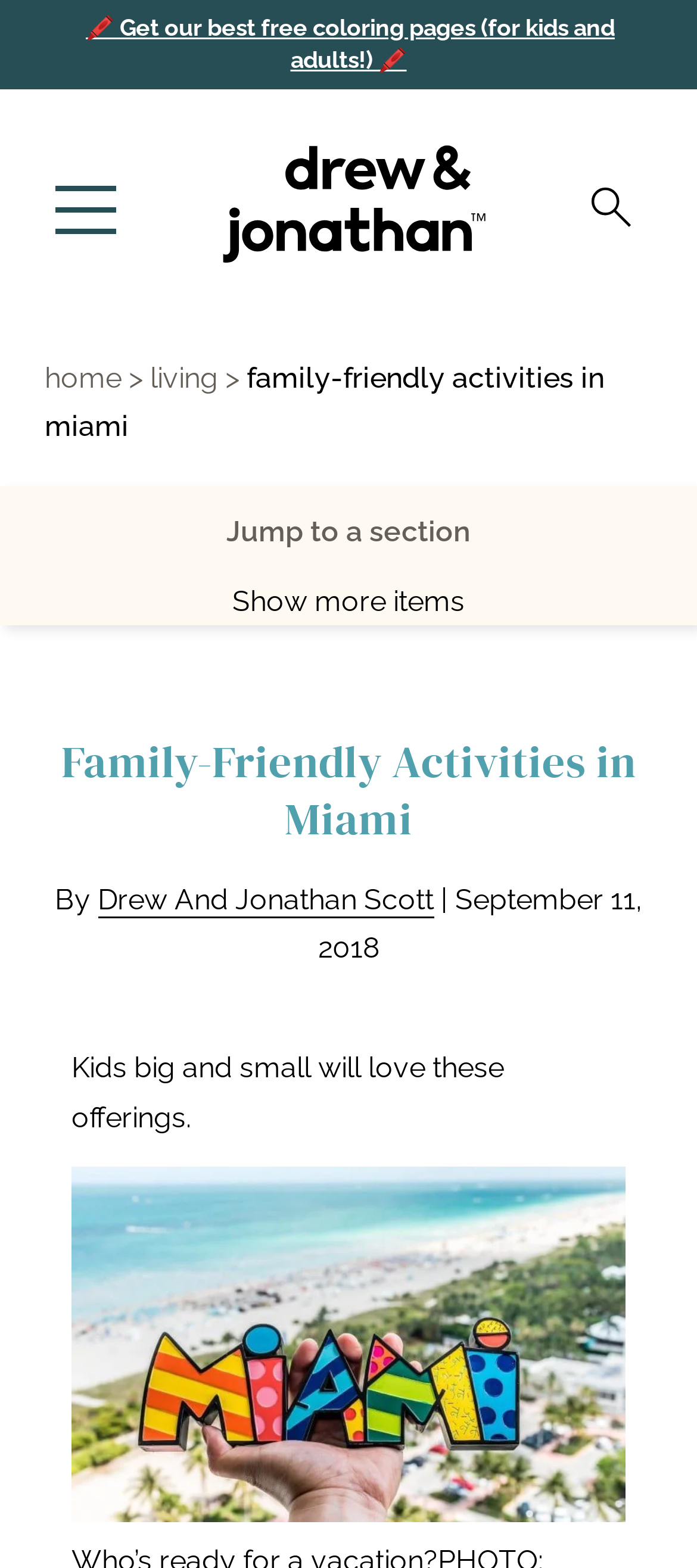Using the provided description: "alt="Drew & Jonathan"", find the bounding box coordinates of the corresponding UI element. The output should be four float numbers between 0 and 1, in the format [left, top, right, bottom].

[0.277, 0.074, 0.738, 0.191]